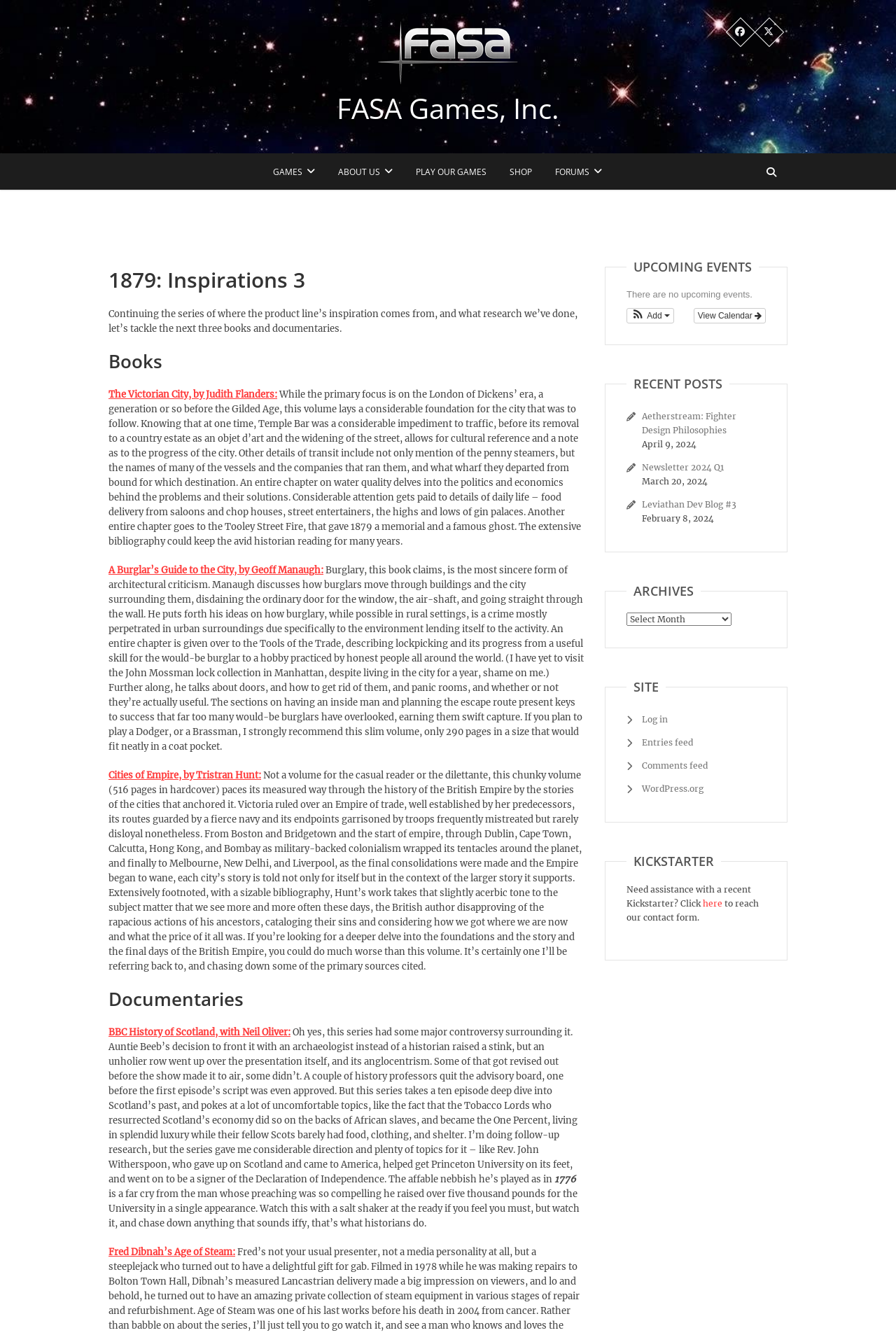Please identify the bounding box coordinates of the element's region that should be clicked to execute the following instruction: "View the Main Menu". The bounding box coordinates must be four float numbers between 0 and 1, i.e., [left, top, right, bottom].

[0.121, 0.115, 0.879, 0.142]